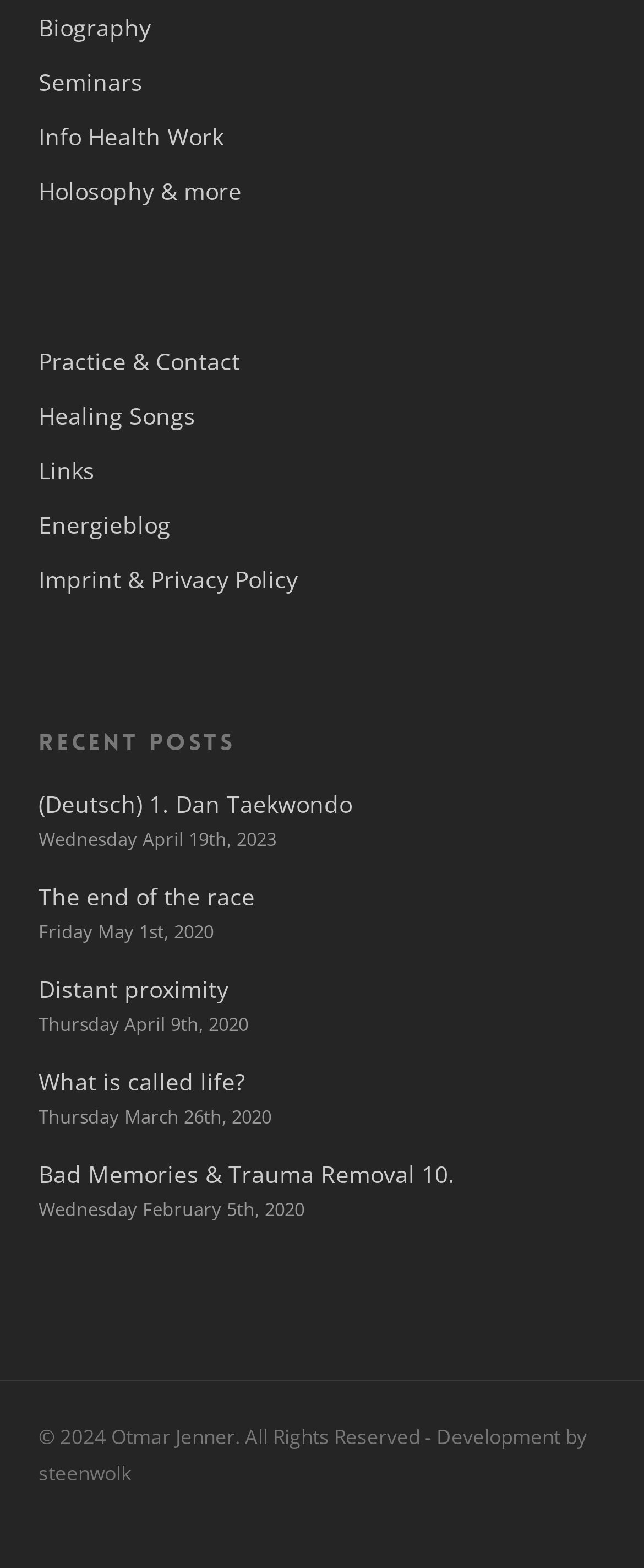What is the language of the '(Deutsch) 1. Dan Taekwondo' post?
Please give a detailed answer to the question using the information shown in the image.

The '(Deutsch)' prefix in the link text indicates that the post is written in German, suggesting that the website may have multilingual content.